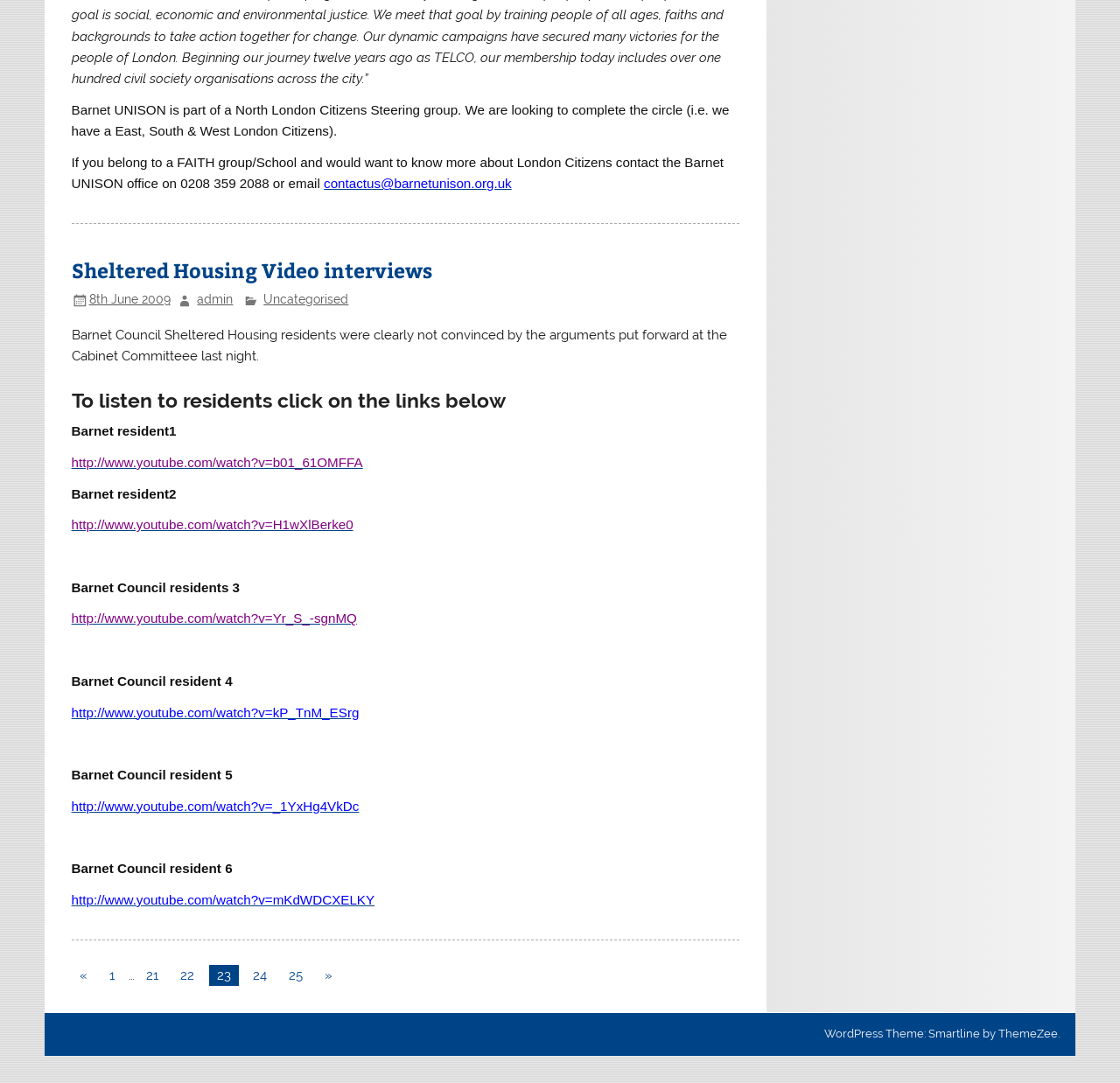Could you locate the bounding box coordinates for the section that should be clicked to accomplish this task: "Go to next page".

[0.283, 0.893, 0.304, 0.91]